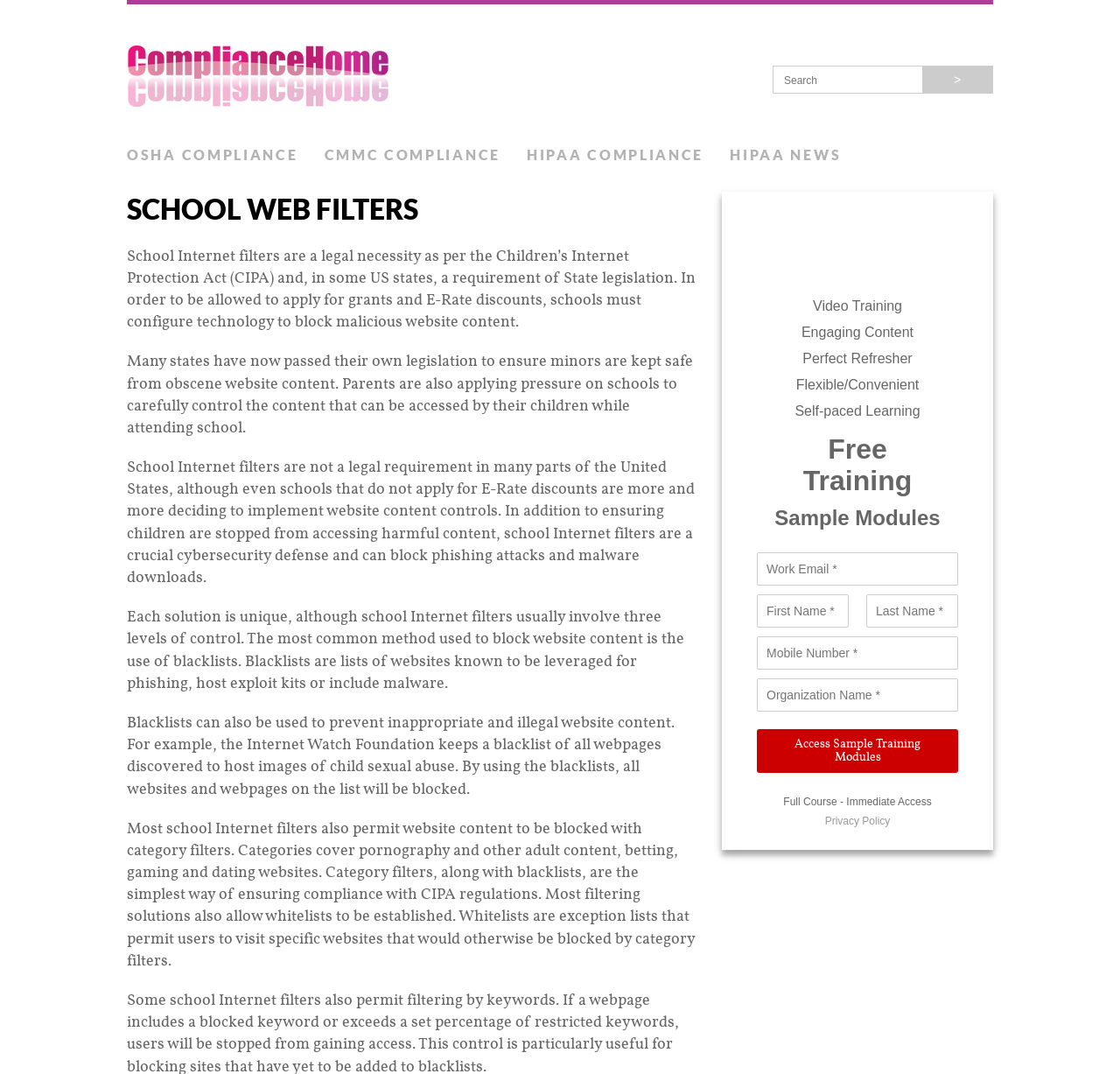Answer this question in one word or a short phrase: What is required to access the sample training modules?

Work Email, Name, Mobile Number, and Organization Name